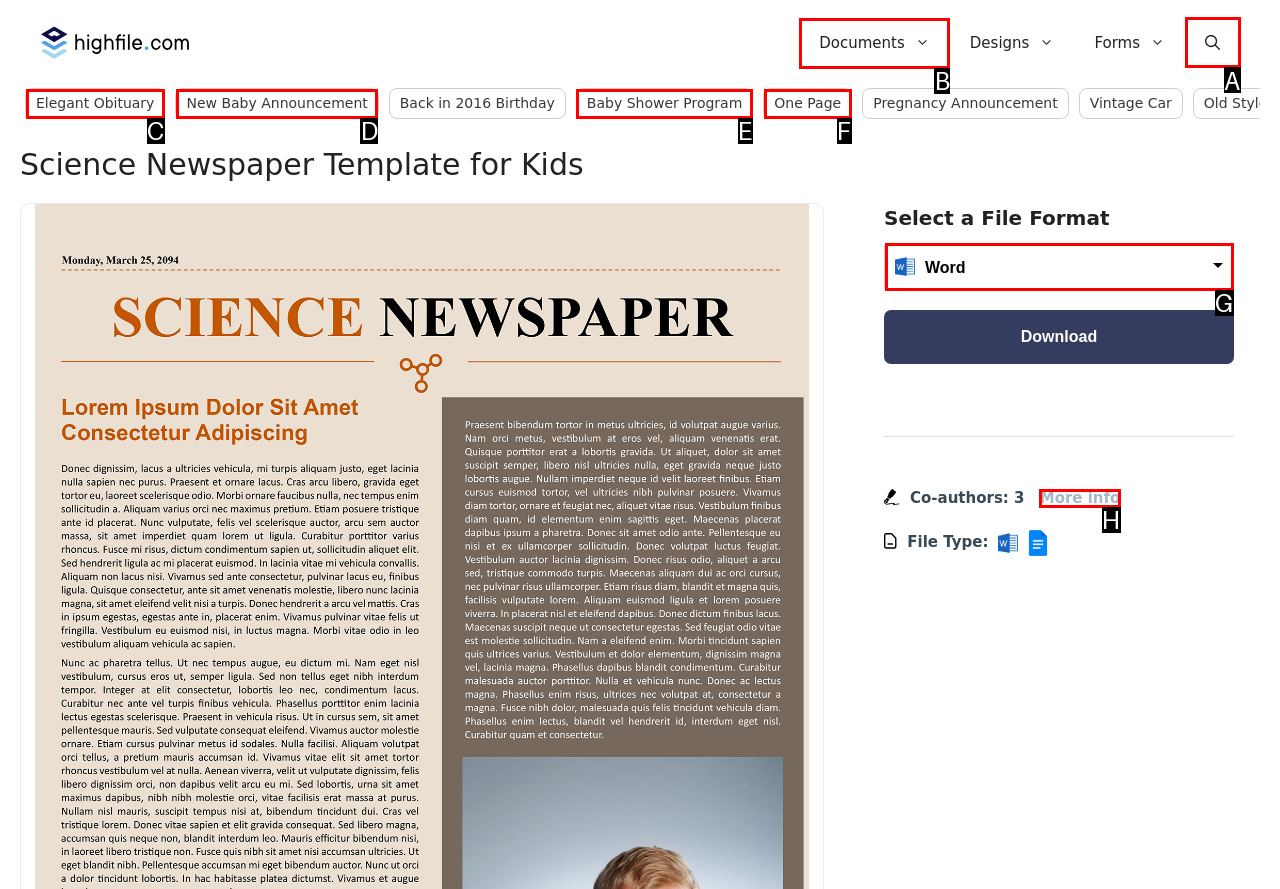Select the HTML element that needs to be clicked to perform the task: Open the search bar. Reply with the letter of the chosen option.

A